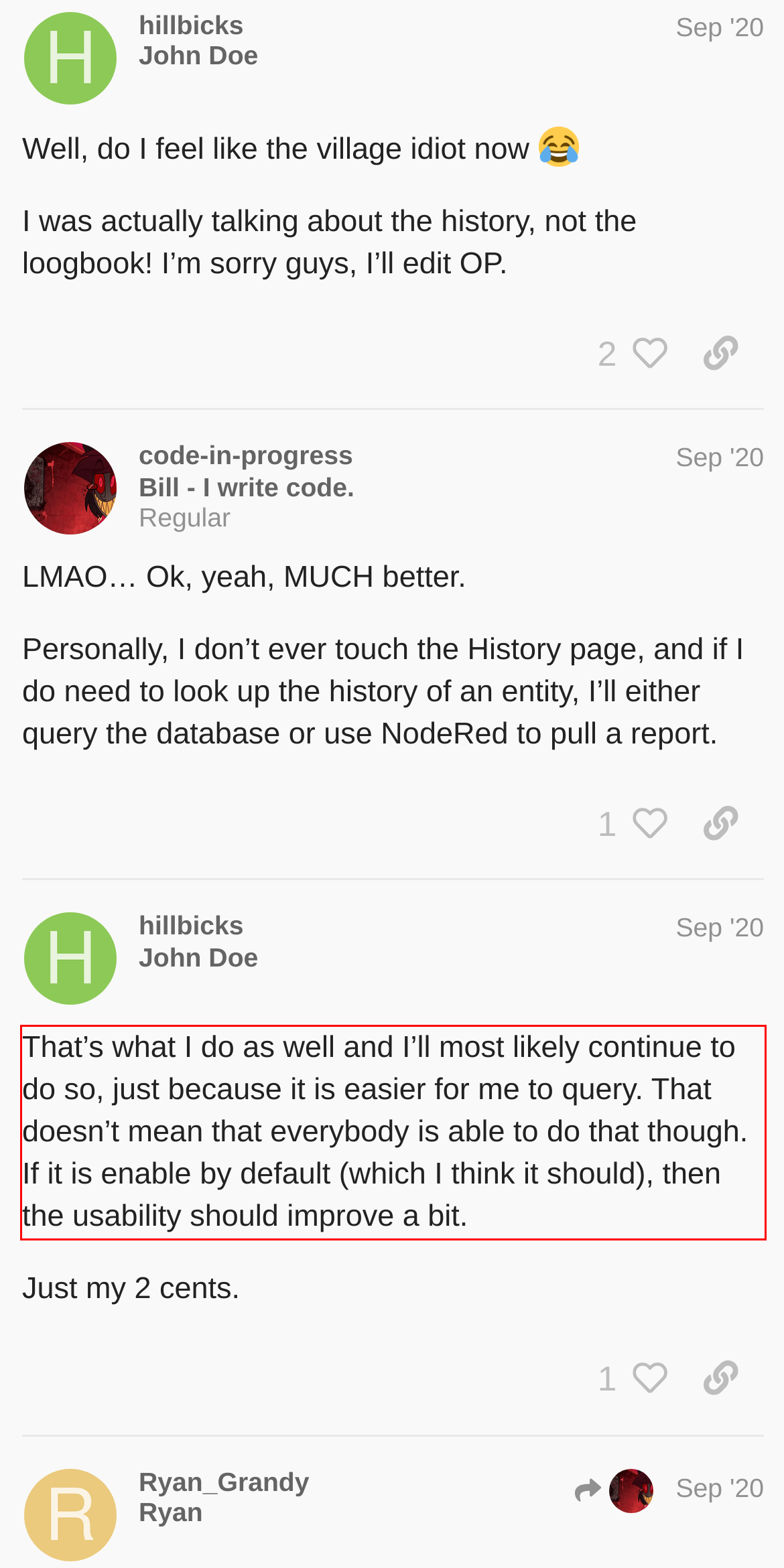Please analyze the provided webpage screenshot and perform OCR to extract the text content from the red rectangle bounding box.

That’s what I do as well and I’ll most likely continue to do so, just because it is easier for me to query. That doesn’t mean that everybody is able to do that though. If it is enable by default (which I think it should), then the usability should improve a bit.